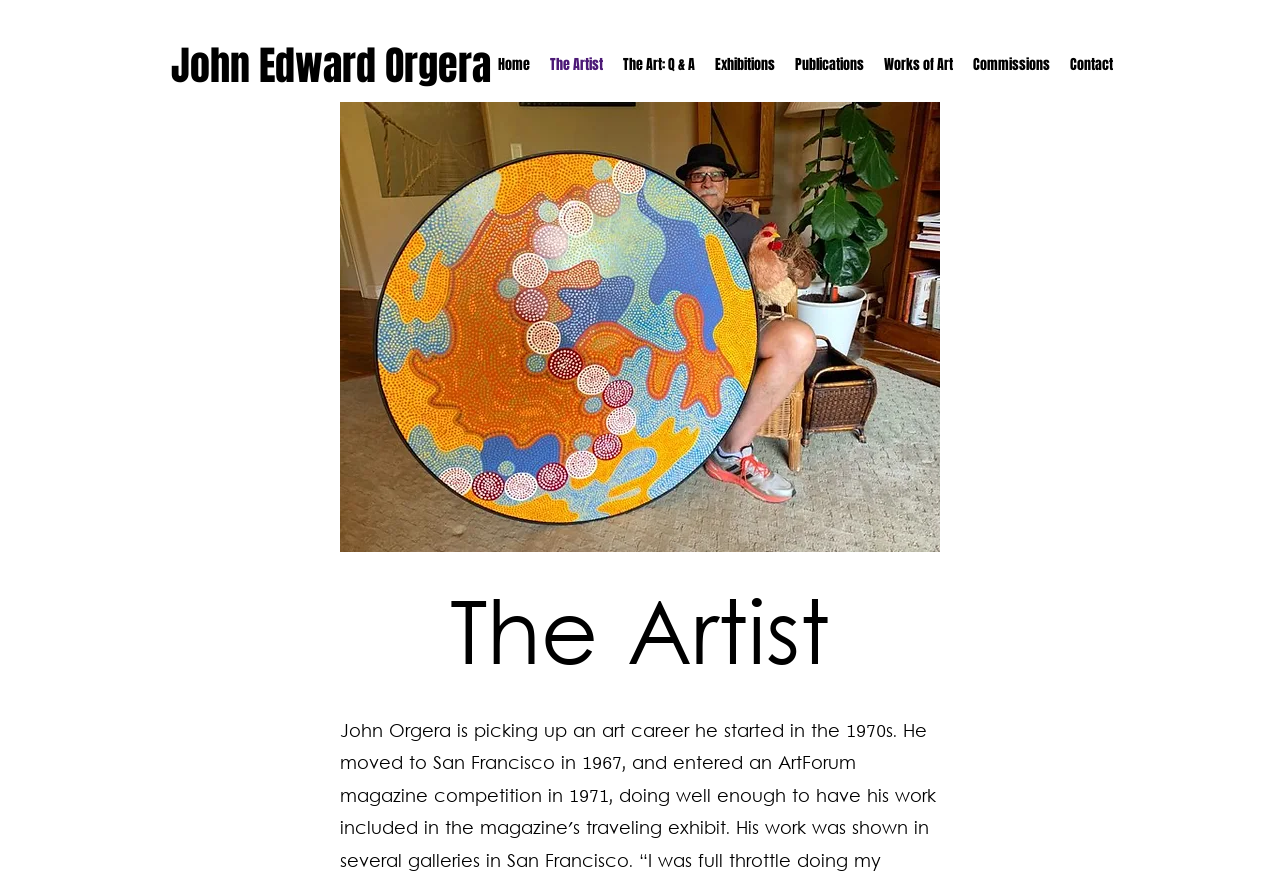Find the bounding box coordinates of the clickable region needed to perform the following instruction: "view exhibitions". The coordinates should be provided as four float numbers between 0 and 1, i.e., [left, top, right, bottom].

[0.551, 0.057, 0.613, 0.089]